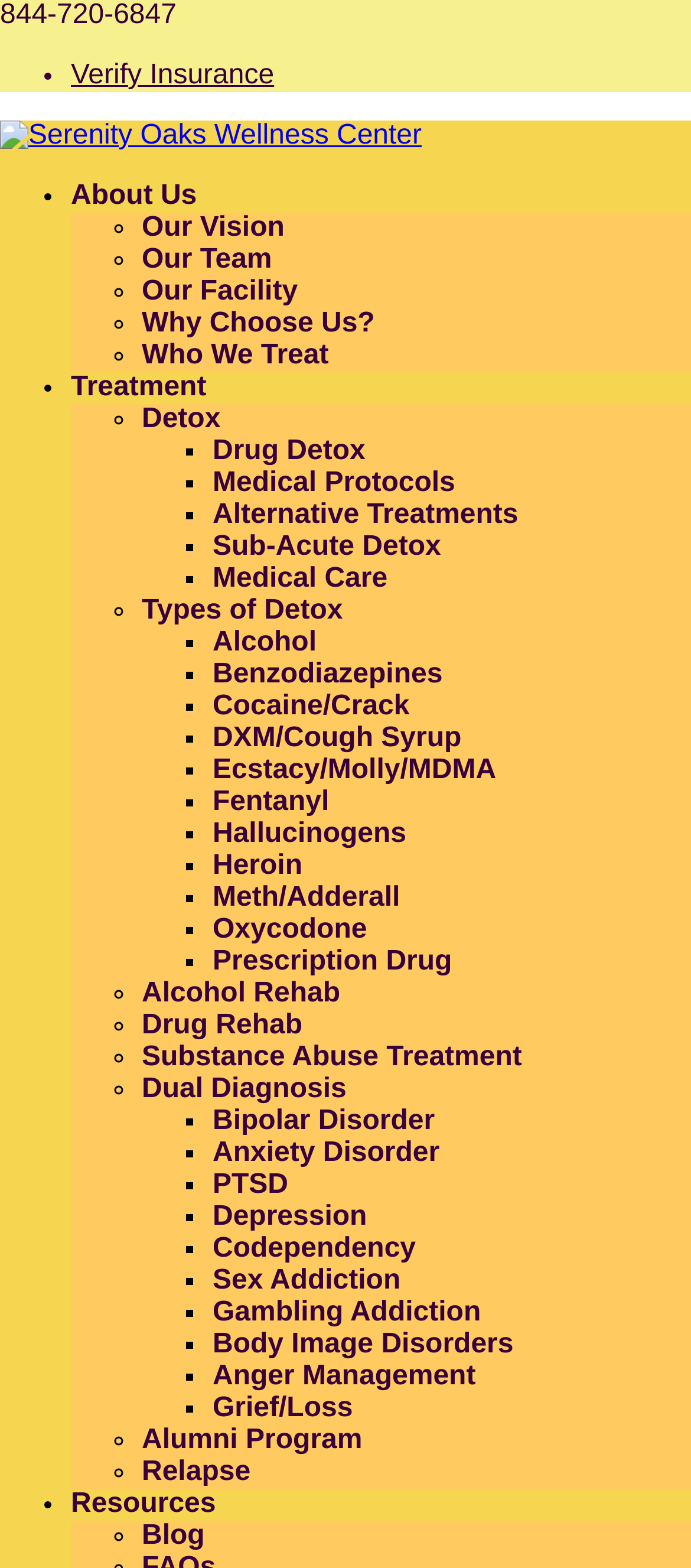Can you determine the bounding box coordinates of the area that needs to be clicked to fulfill the following instruction: "Learn about the Serenity Oaks Wellness Center"?

[0.0, 0.077, 0.61, 0.096]